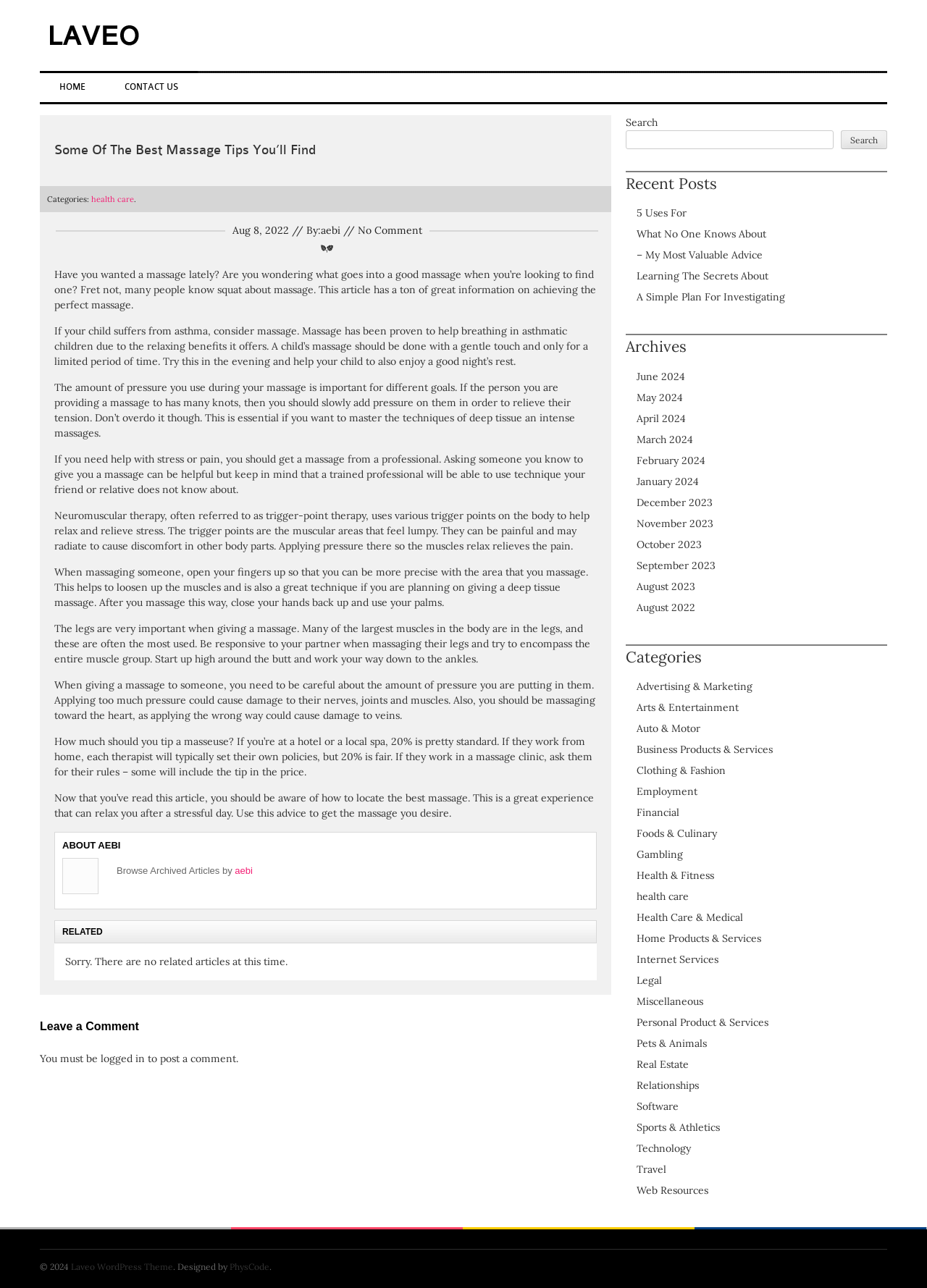What is the author's name? Examine the screenshot and reply using just one word or a brief phrase.

Aebi